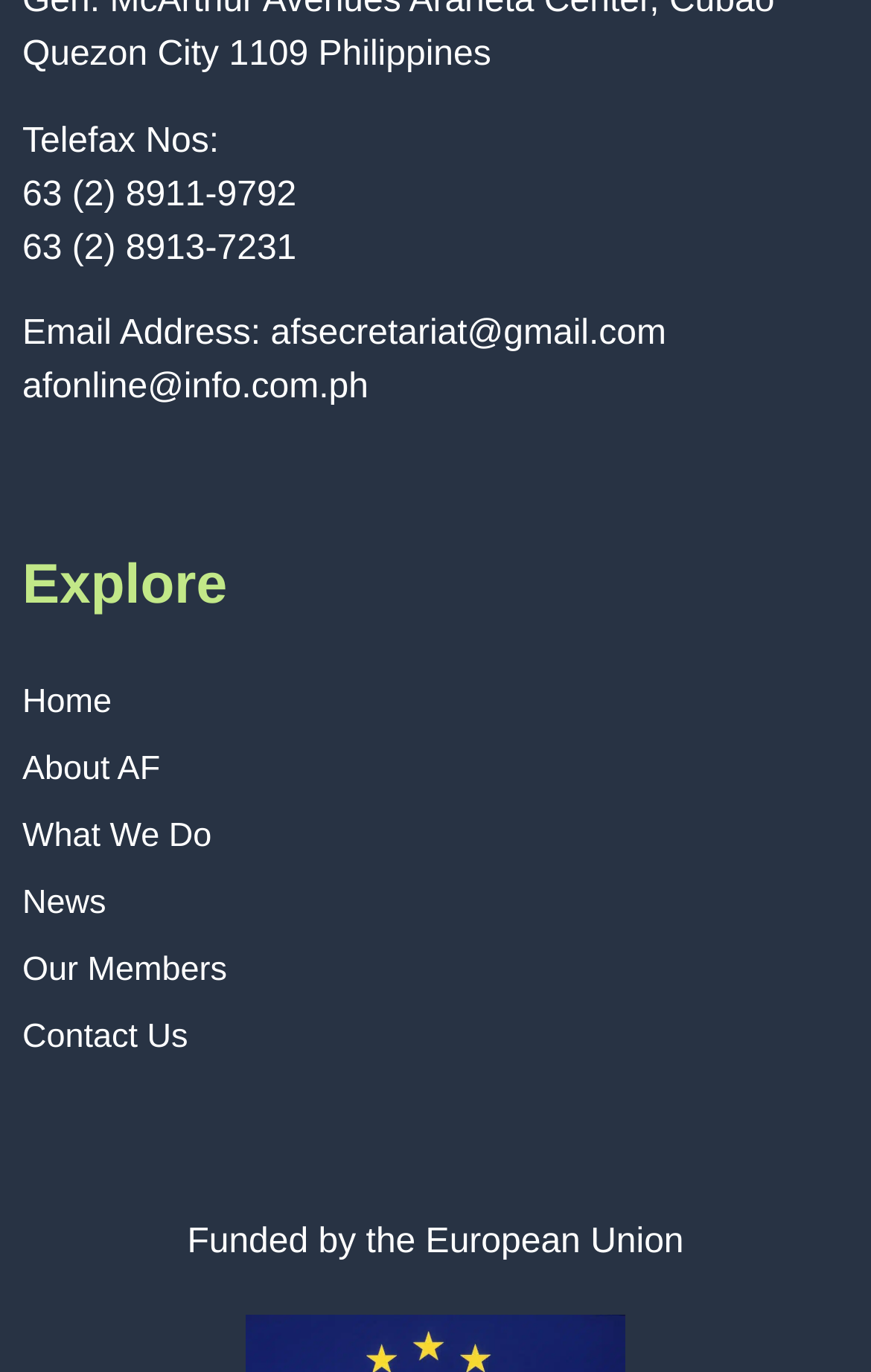Who funds the organization?
Use the information from the image to give a detailed answer to the question.

I found the funding information at the bottom of the webpage, where it says 'Funded by the European Union'.